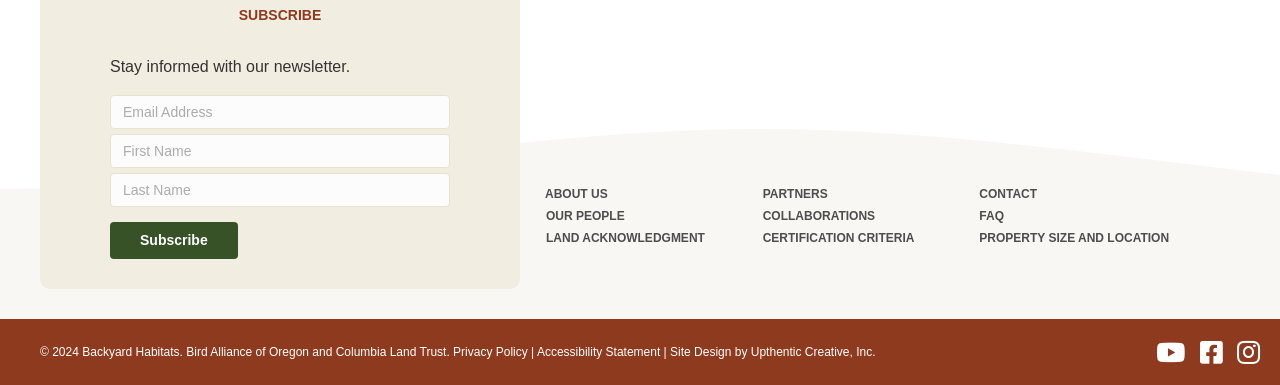Please indicate the bounding box coordinates of the element's region to be clicked to achieve the instruction: "View the Privacy Policy". Provide the coordinates as four float numbers between 0 and 1, i.e., [left, top, right, bottom].

[0.354, 0.896, 0.412, 0.932]